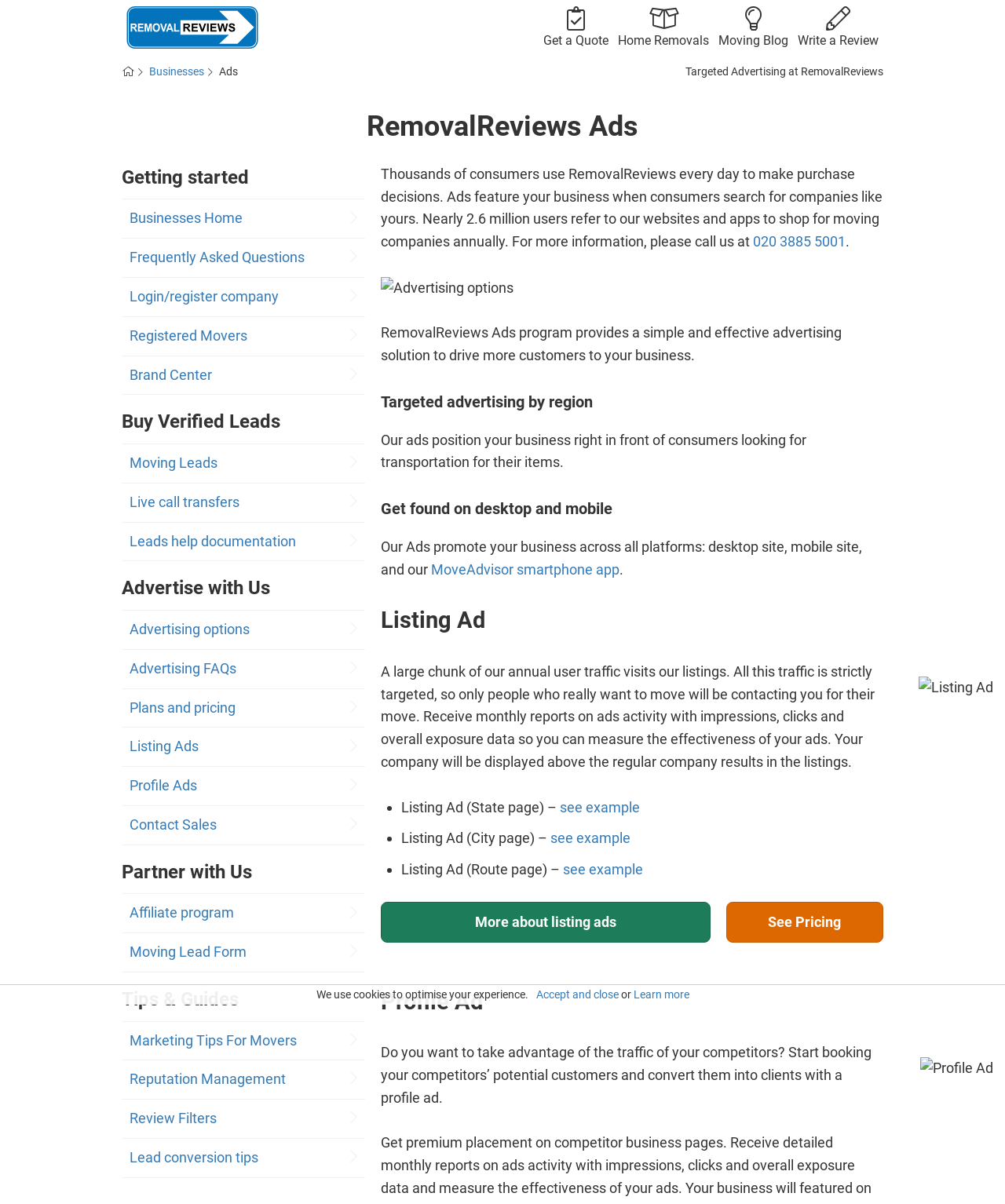Carefully examine the image and provide an in-depth answer to the question: How can users get started with RemovalReviews Ads?

The webpage has a prominent call-to-action button 'Get a Quote' which allows users to get started with RemovalReviews Ads. This button is likely to lead to a form or a page where users can provide their details to receive a quote for their advertising needs.